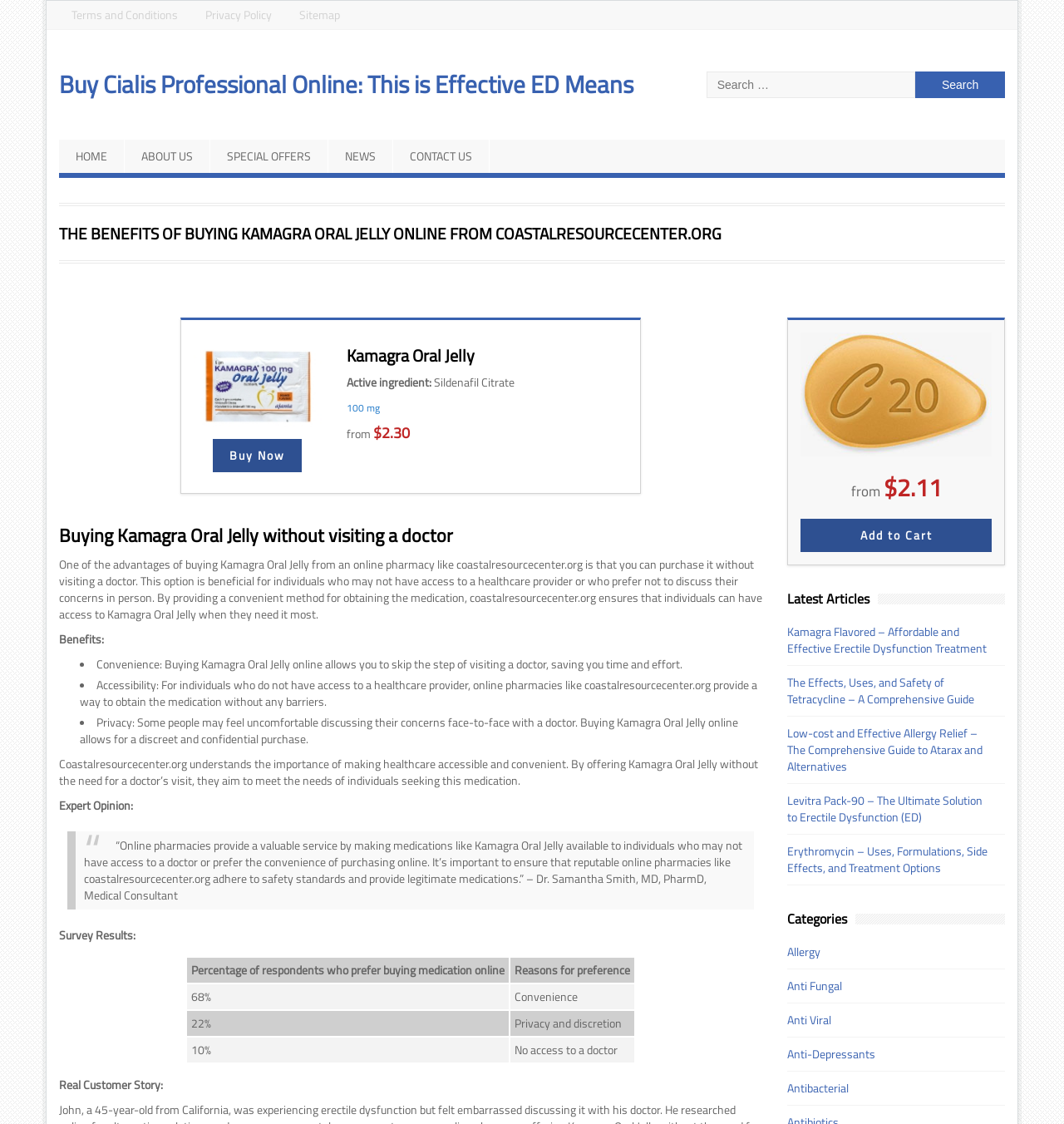Please find the bounding box for the following UI element description. Provide the coordinates in (top-left x, top-left y, bottom-right x, bottom-right y) format, with values between 0 and 1: Add to Cart

[0.808, 0.468, 0.876, 0.484]